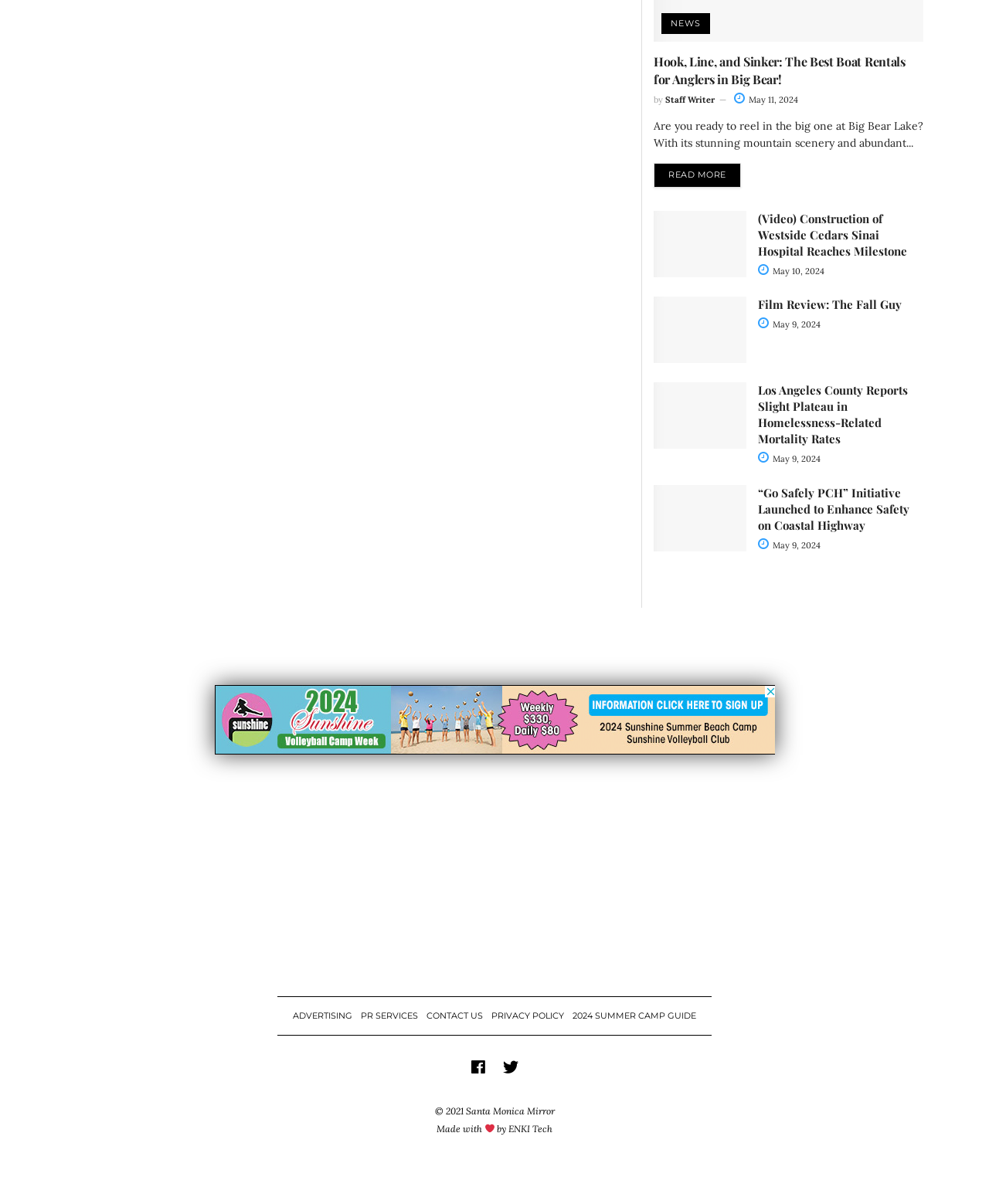How many articles are on the webpage?
With the help of the image, please provide a detailed response to the question.

The number of articles on the webpage can be determined by counting the number of 'article' elements, which are children of the root element. There are four 'article' elements, each containing a heading, image, and text.